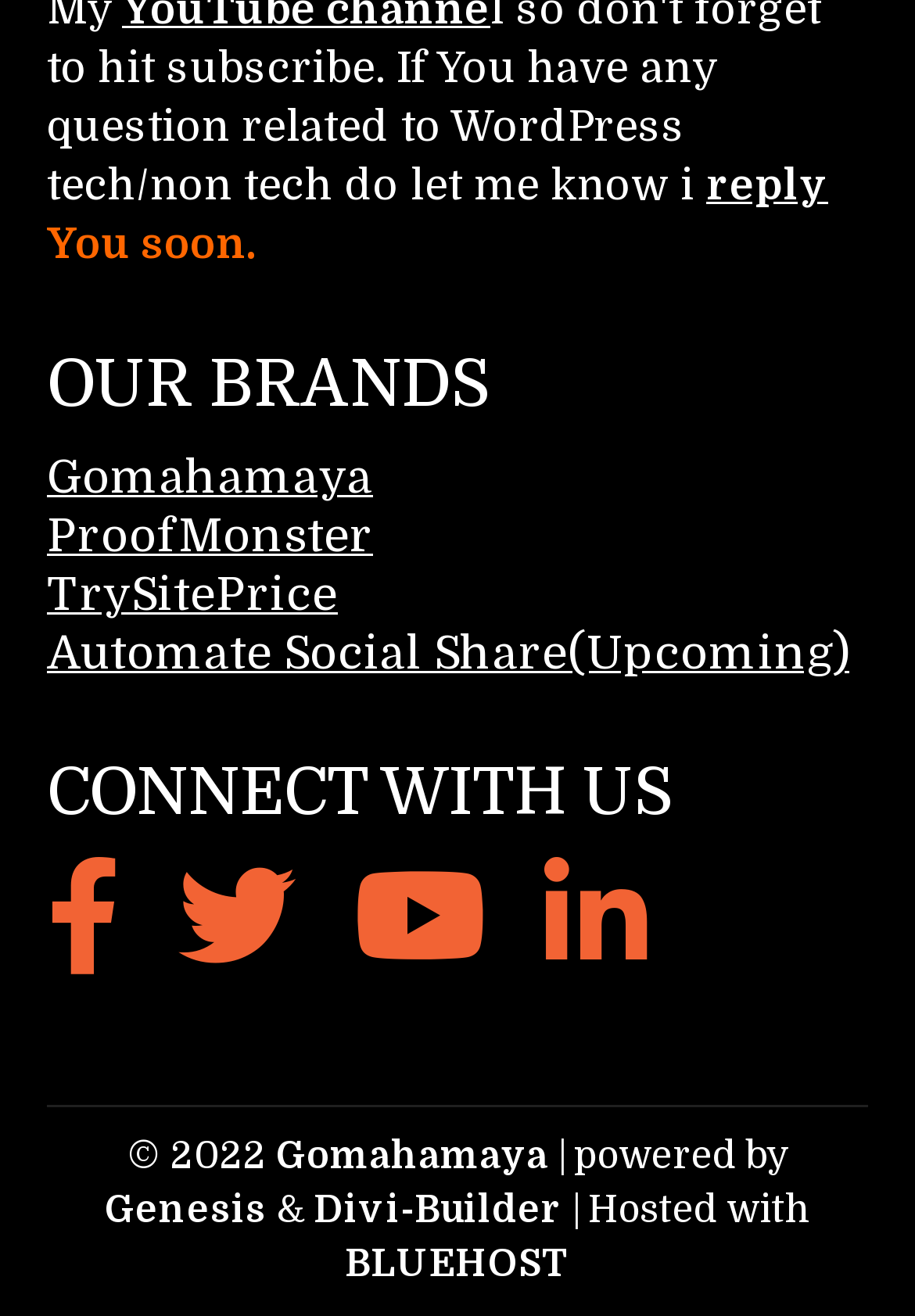Please find the bounding box coordinates (top-left x, top-left y, bottom-right x, bottom-right y) in the screenshot for the UI element described as follows: Automate Social Share(Upcoming)

[0.051, 0.477, 0.928, 0.518]